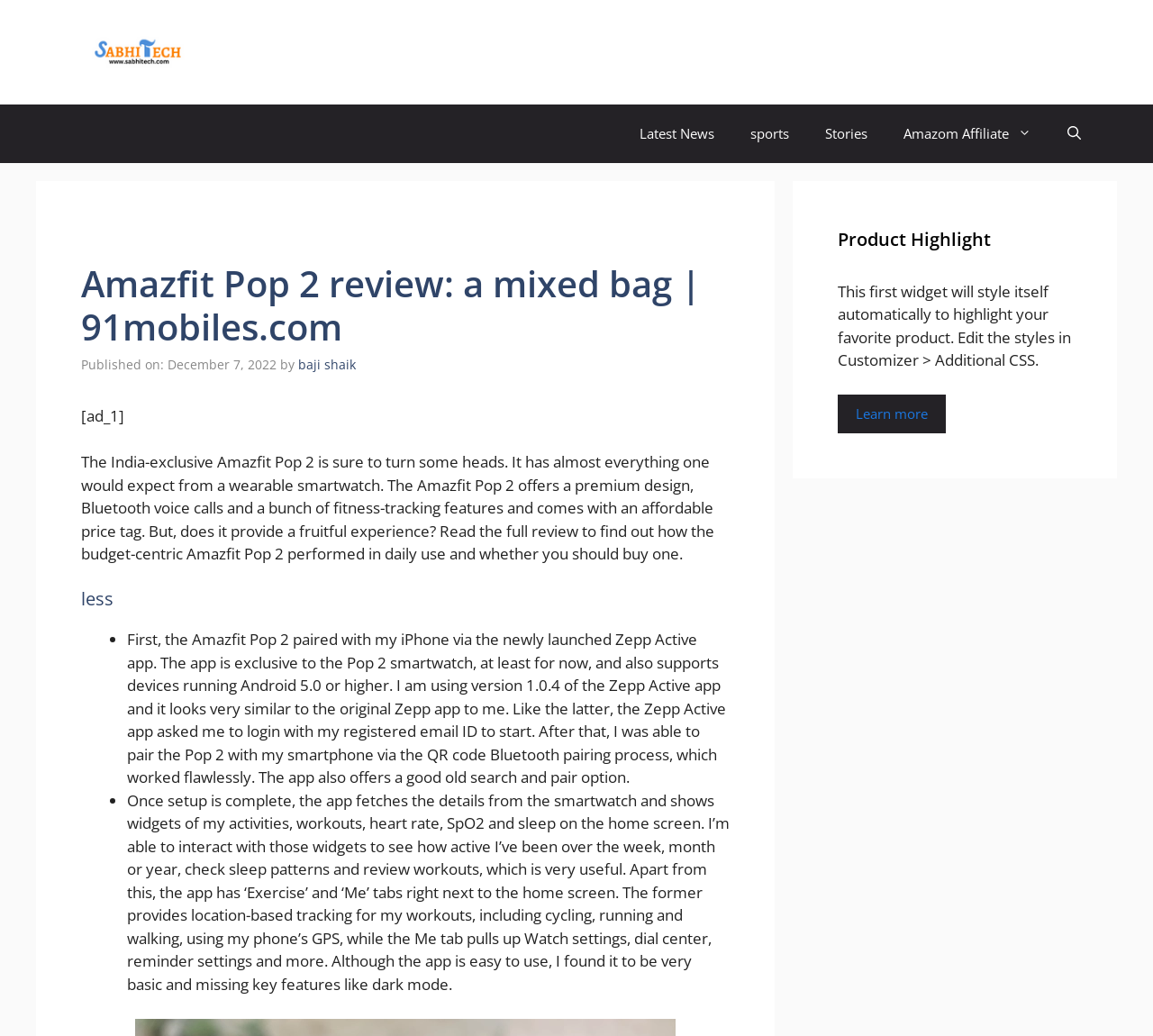Find the bounding box of the web element that fits this description: "sports".

[0.635, 0.1, 0.7, 0.157]